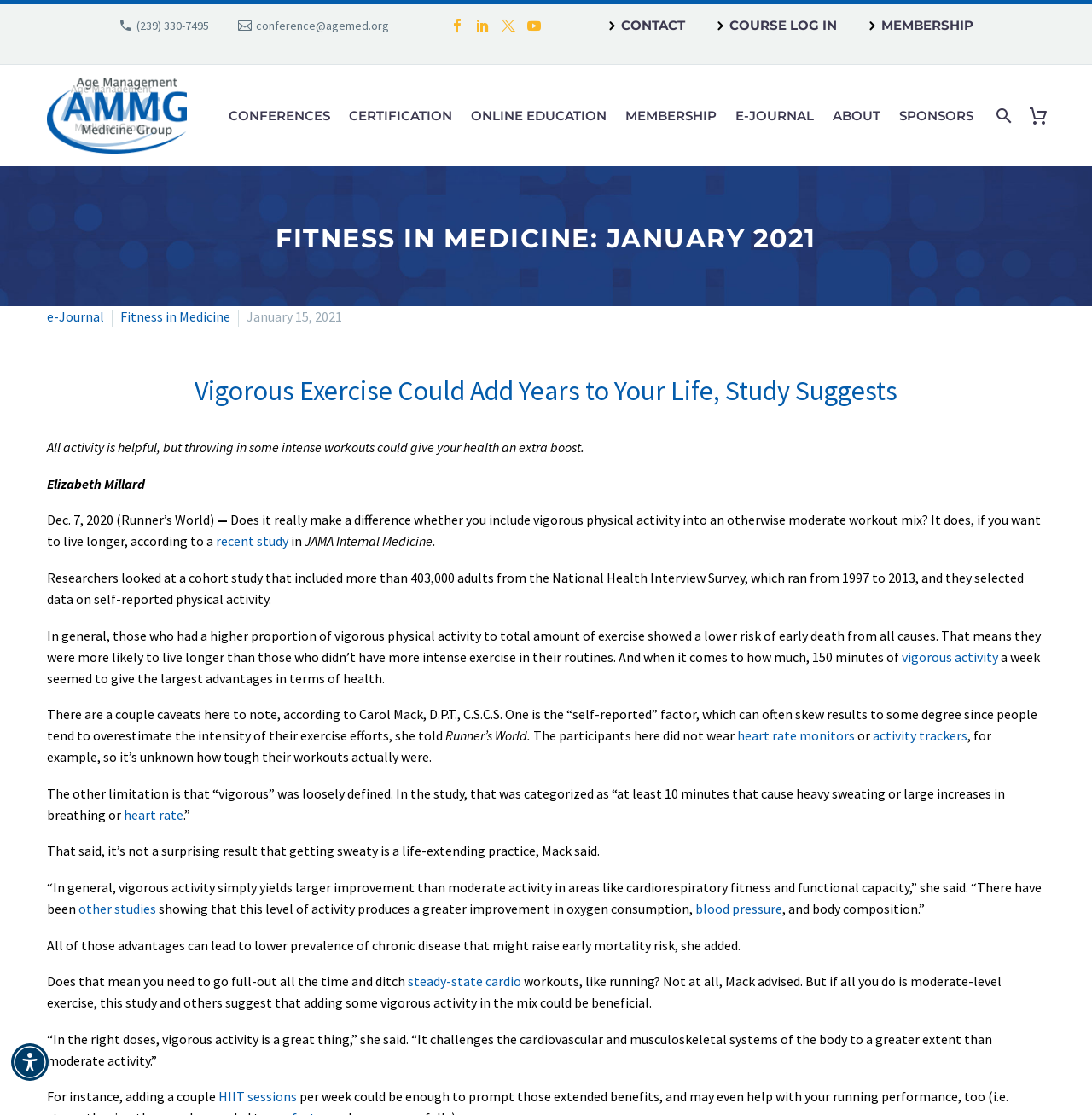Can you look at the image and give a comprehensive answer to the question:
What is the topic of the article on the webpage?

I analyzed the text on the webpage and found that the article is discussing the benefits of vigorous exercise and its impact on health, so the topic is fitness and exercise.